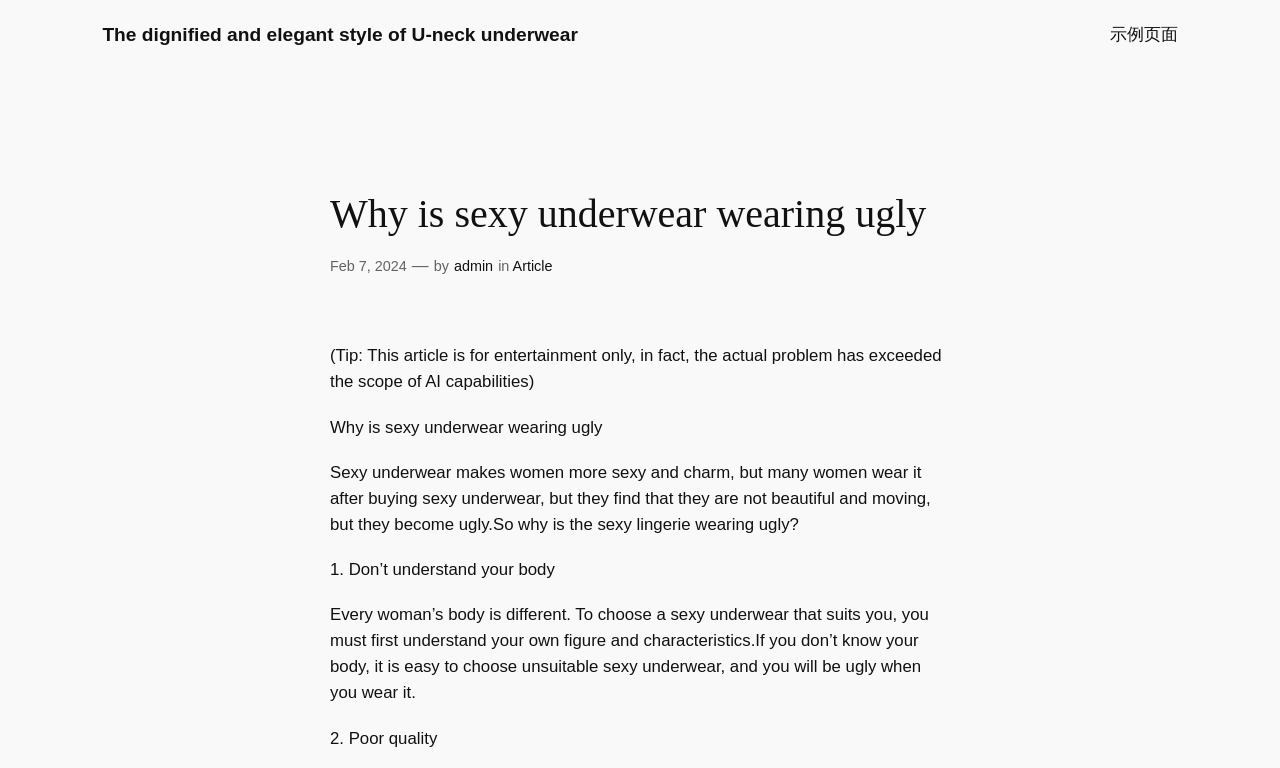Please reply with a single word or brief phrase to the question: 
Who is the author of the article?

admin